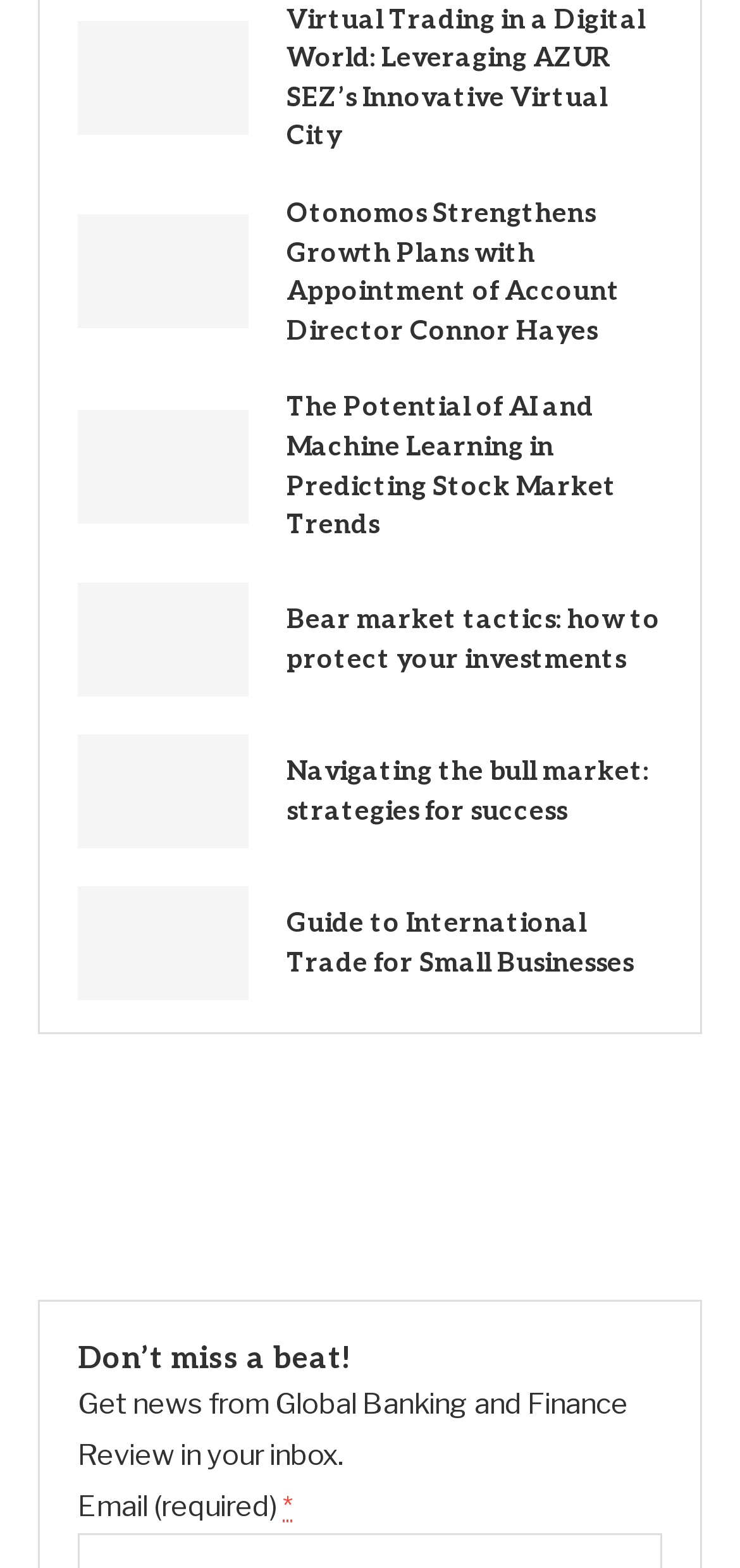Please determine the bounding box coordinates of the section I need to click to accomplish this instruction: "Click on 'Best Hot Air Brush For Short Hair'".

None